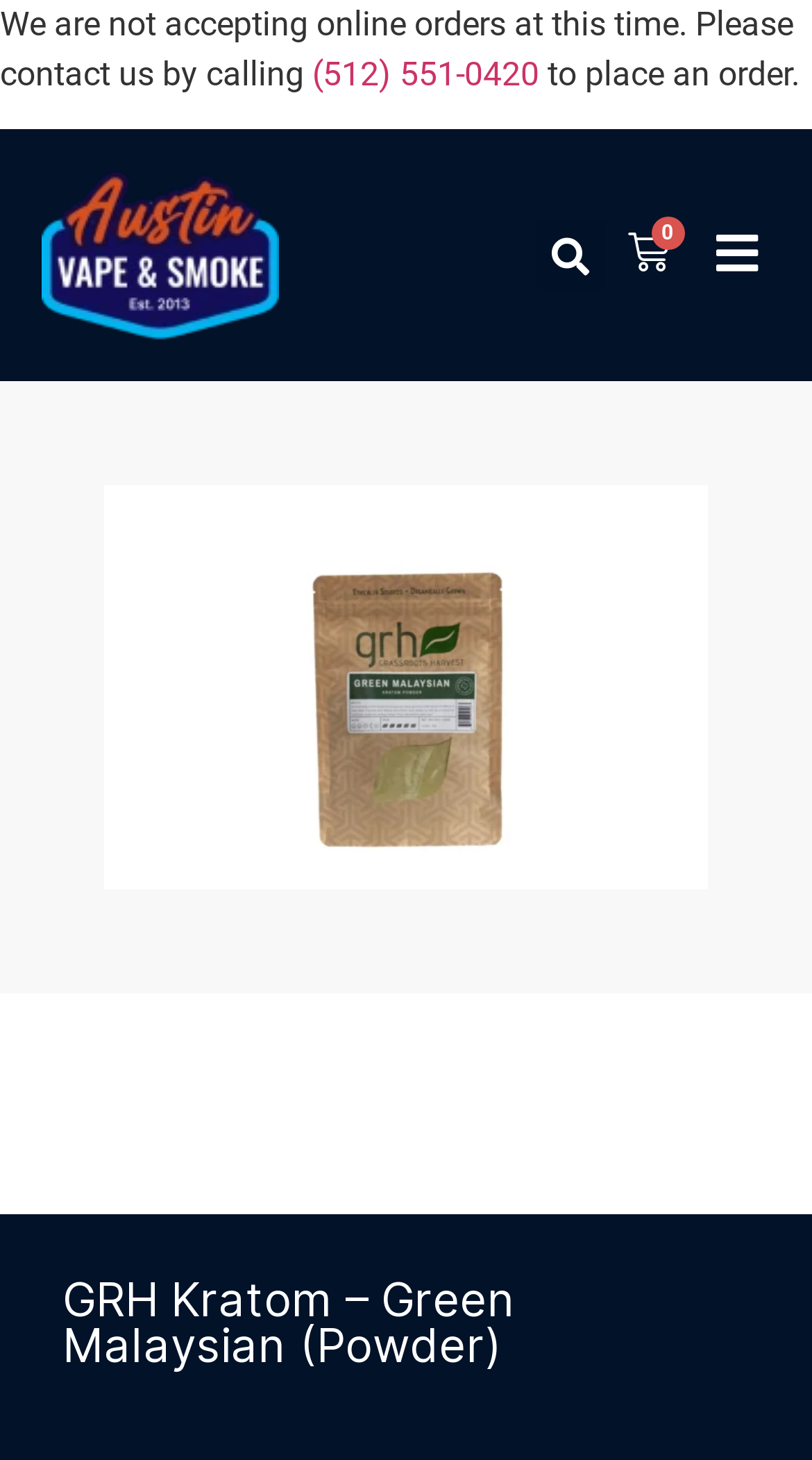What is the name of the product on this page?
Based on the content of the image, thoroughly explain and answer the question.

I found the product name by looking at the heading section of the webpage, which clearly states 'GRH Kratom – Green Malaysian (Powder)'.